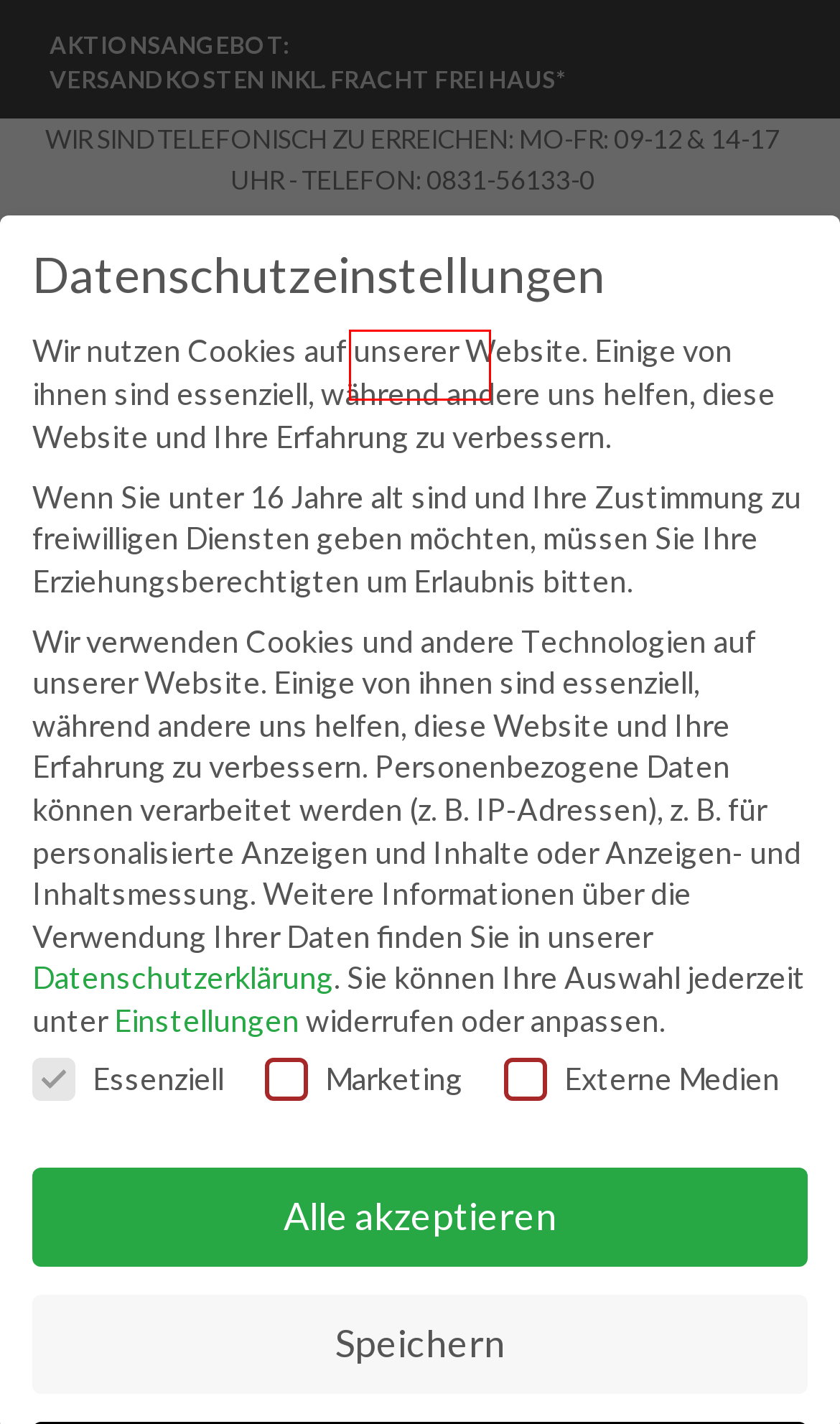Analyze the webpage screenshot with a red bounding box highlighting a UI element. Select the description that best matches the new webpage after clicking the highlighted element. Here are the options:
A. Film TV-Allgäu - Brunnencenter Allgäu - Steinbrunnen Online-Shop
B. Versandarten - Brunnencenter Allgäu - Steinbrunnen Online-Shop
C. Wunschliste - Brunnencenter Allgäu - Steinbrunnen Online-Shop
D. Impressum - Brunnencenter Allgäu - Steinbrunnen Online-Shop
E. Anfahrt - Brunnencenter Allgäu - Steinbrunnen Online-Shop
F. Kontakt - Brunnencenter Allgäu - Steinbrunnen Online-Shop
G. Warenkorb - Brunnencenter Allgäu - Steinbrunnen Online-Shop
H. Granitbrunnen für den Garten - Guter Service garantiert, große Auswahl

F